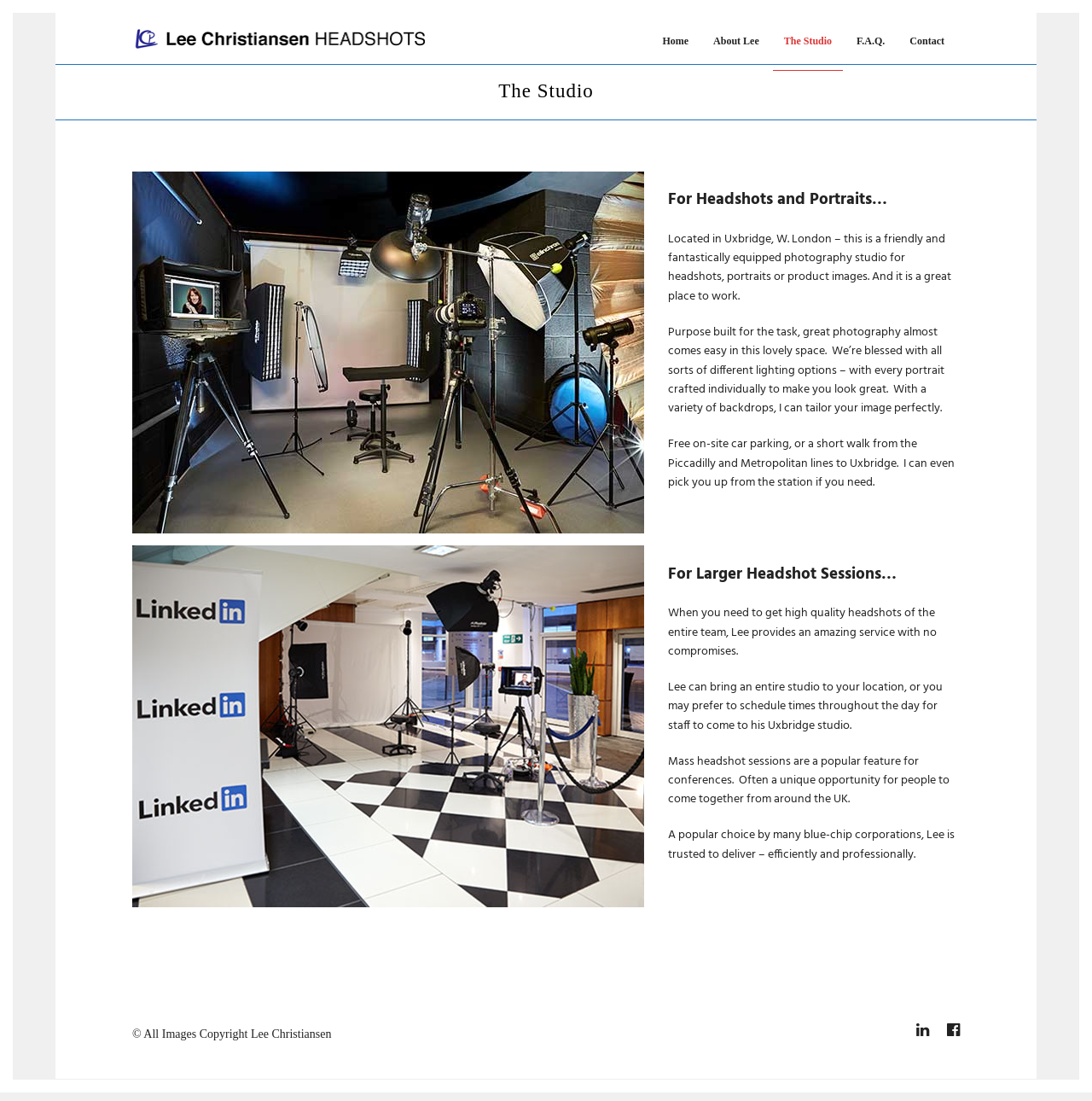Offer a detailed explanation of the webpage layout and contents.

This webpage is about "The Studio - Headshot Portraits" and appears to be a photography studio's website. At the top, there is a navigation menu with links to "Home", "About Lee", "The Studio", "F.A.Q.", and "Contact". Below the navigation menu, there is a large heading that reads "The Studio".

On the left side of the page, there is a layout table with a link to "Headshot Portraits" accompanied by an image with the same name. Below this, there is a large image that takes up most of the left side of the page.

On the right side of the page, there is a block of text that describes the studio, stating that it is located in Uxbridge, West London, and is equipped for headshots, portraits, and product images. The text also mentions the studio's friendly atmosphere and various lighting options.

Further down the page, there are more paragraphs of text that describe the studio's services, including the ability to tailor images to individual clients and provide on-site car parking or pickup from the nearby train station. There are also mentions of larger headshot sessions and the studio's ability to accommodate conferences and corporate events.

At the bottom of the page, there are social media links and a copyright notice that reads "© All Images Copyright Lee Christiansen".